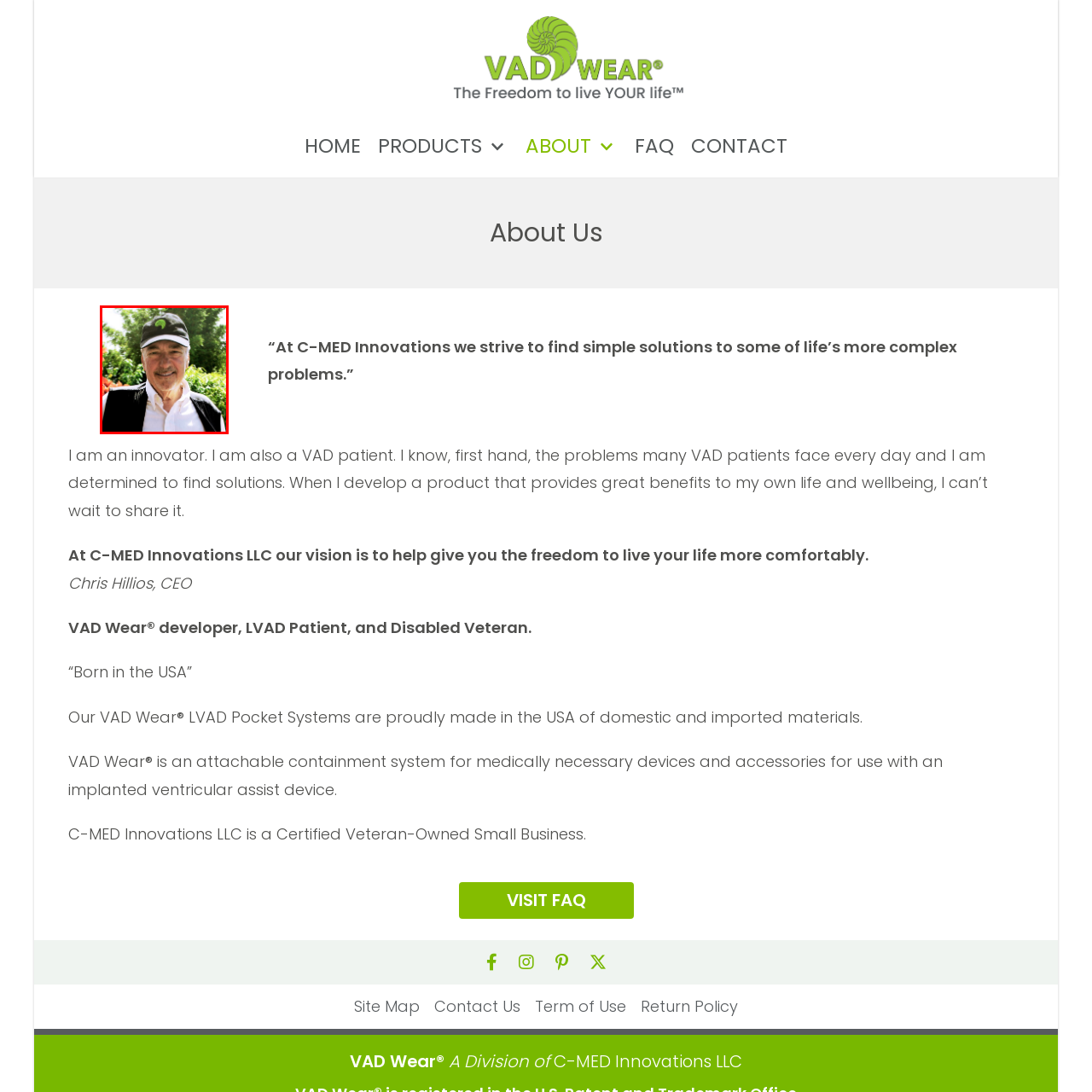Examine the image indicated by the red box and respond with a single word or phrase to the following question:
What is the background of the image?

Lush greenery